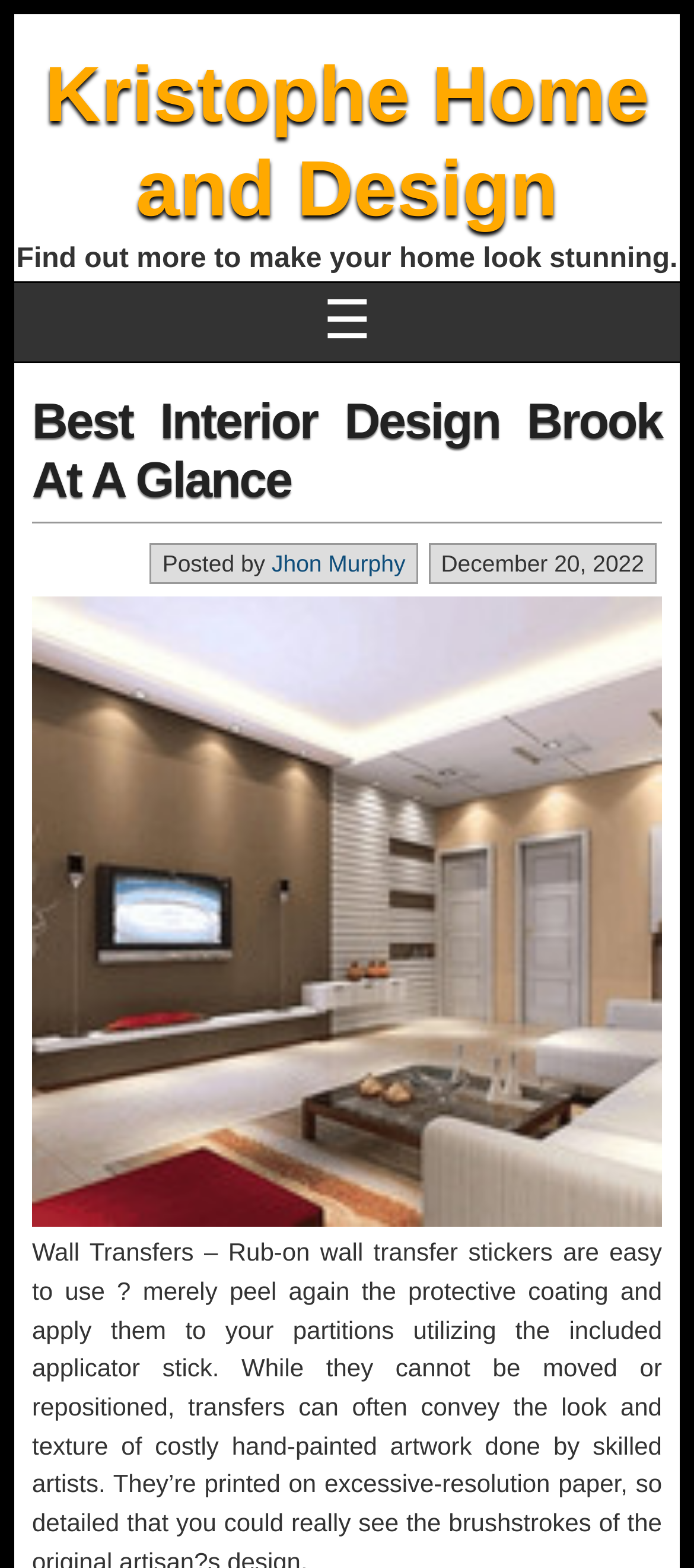Explain the webpage's design and content in an elaborate manner.

The webpage is about interior design, specifically showcasing a design concept called "Best Interior Design Brook At A Glance" by Kristophe Home and Design. At the top left of the page, there is a heading with the company name "Kristophe Home and Design", which is also a clickable link. Below this heading, there is a brief introductory text that reads "Find out more to make your home look stunning."

On the right side of the page, there is a button with a hamburger menu icon (☰). When clicked, it reveals a dropdown section with more content. Within this section, there is a heading that repeats the title "Best Interior Design Brook At A Glance", which is also a clickable link. Below this heading, there is a publication date "December 20, 2022", followed by the author's name "Jhon Murphy", which is a clickable link.

The most prominent feature on the page is a large image that takes up most of the space, showcasing an interior design concept for a kitchen in Brook, titled "Interior Design Kitchen Brook". This image is positioned below the introductory text and the button with the hamburger menu icon.